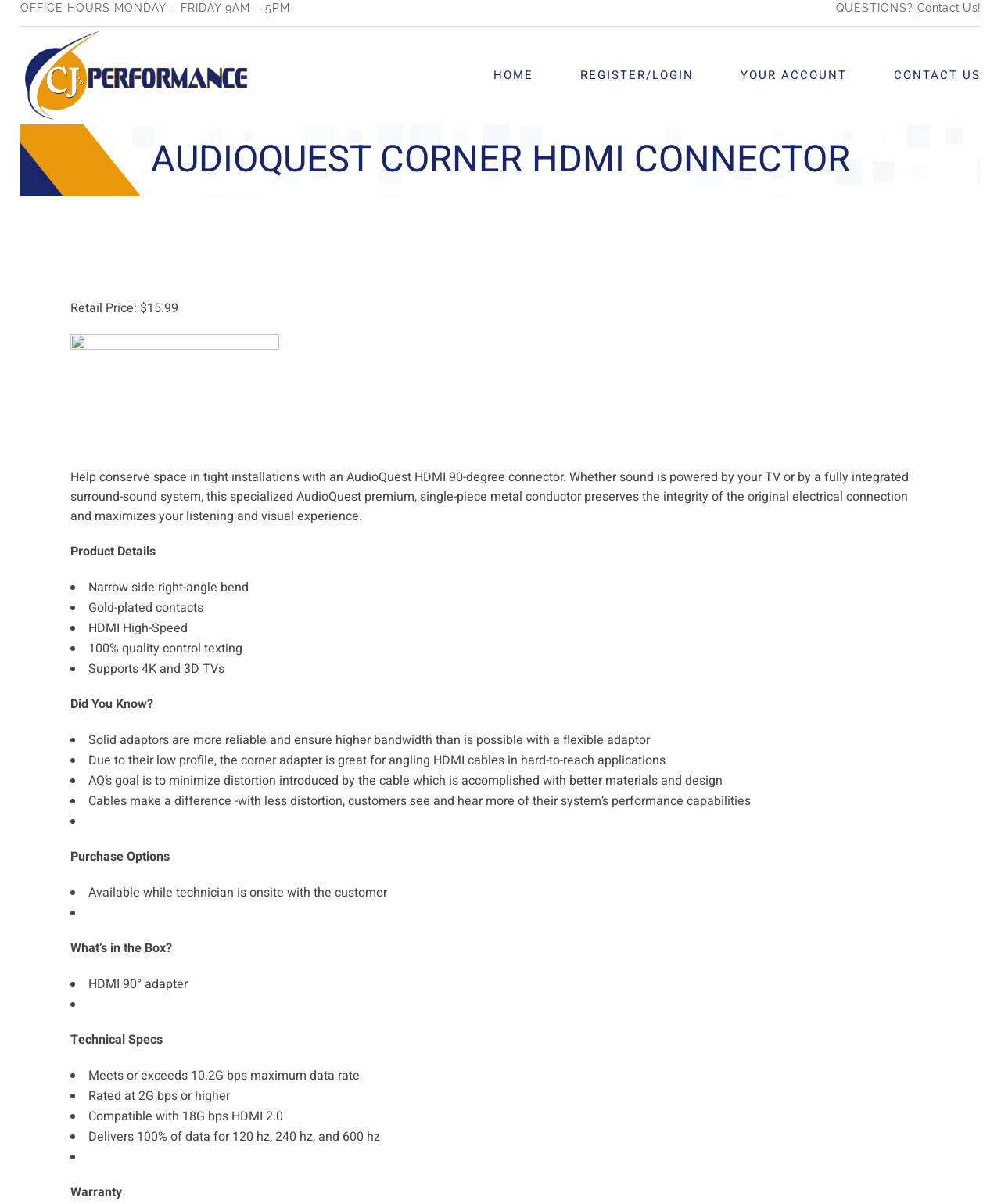What is the price of the AudioQuest Corner HDMI Connector?
Provide a comprehensive and detailed answer to the question.

I found the price information in the static text element that says 'Retail Price: $15.99', which is located below the product description.